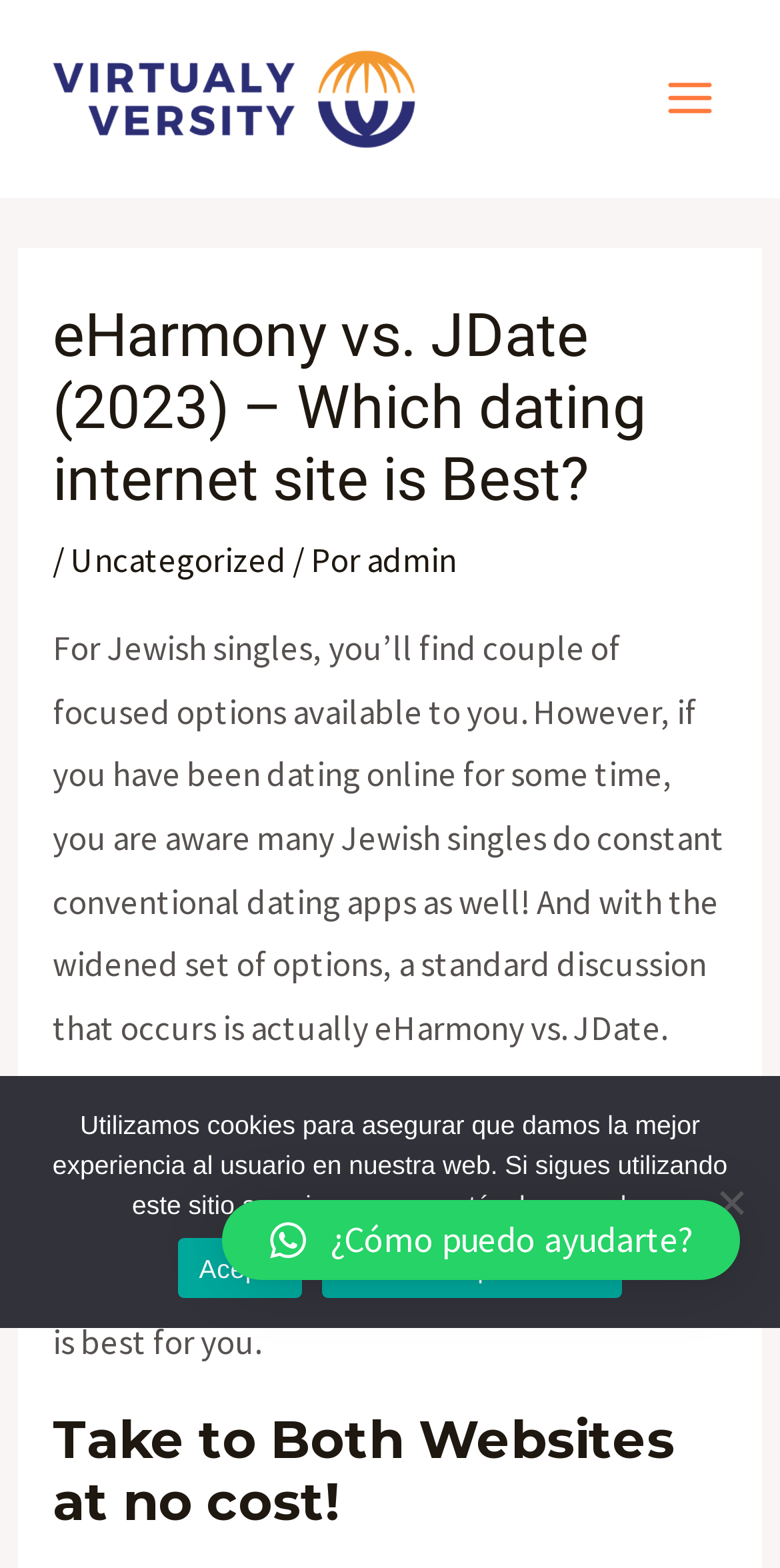What is the website's main topic?
Please respond to the question thoroughly and include all relevant details.

Based on the webpage's content, it appears to be a comparison between two dating websites, eHarmony and JDate, which suggests that the main topic of the website is dating.